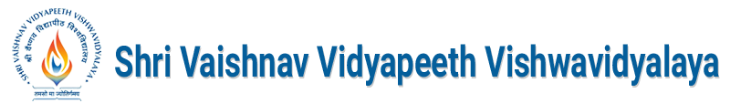Using the elements shown in the image, answer the question comprehensively: What is the purpose of the university's branding?

The university's branding, including the logo and name, serves as a visual identifier for the institution, emphasizing its role in the academic community and reflecting its mission to provide quality education.